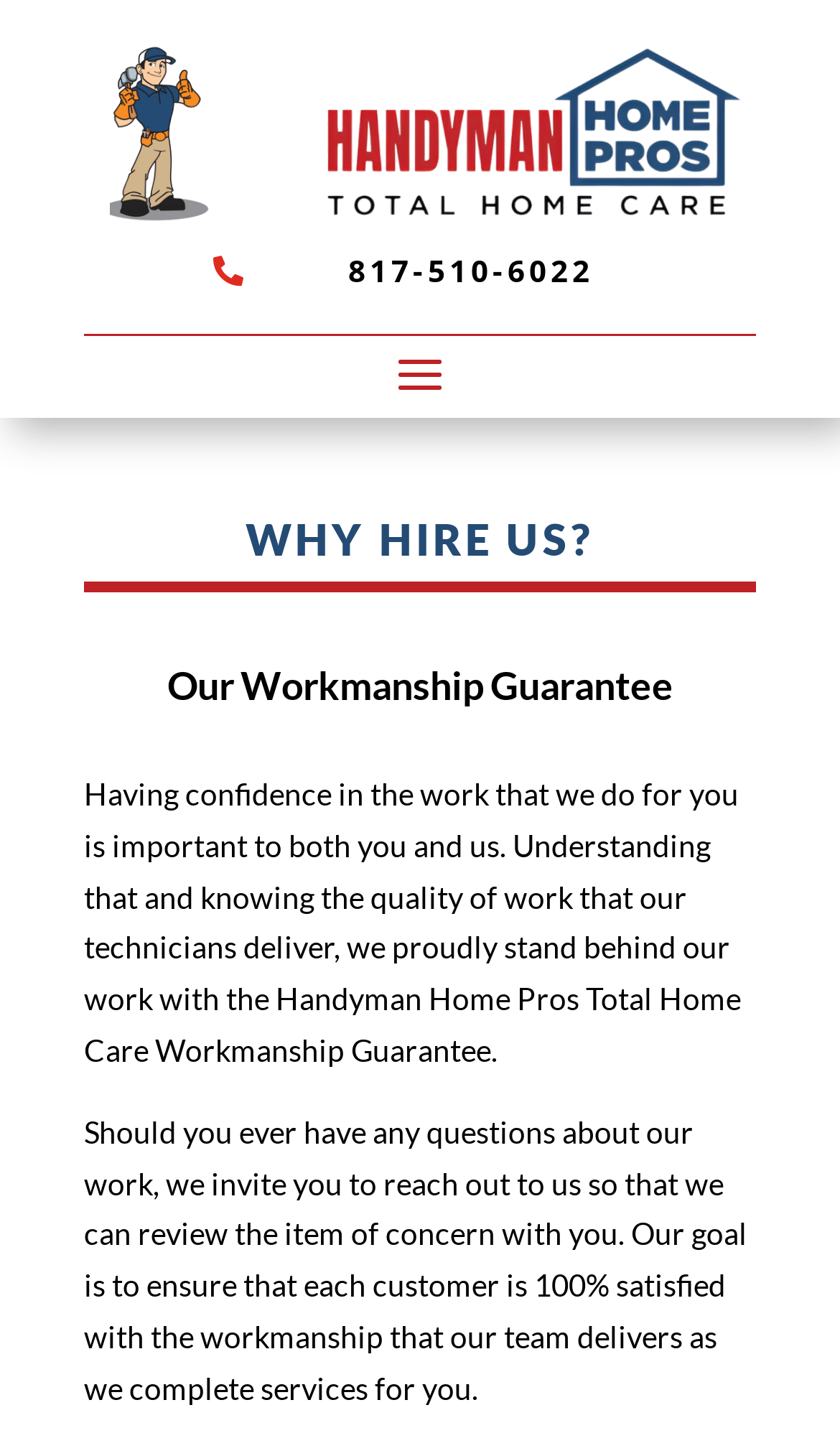What is the guarantee offered by Handyman Home Pros?
Based on the image, give a concise answer in the form of a single word or short phrase.

Total Home Care Workmanship Guarantee